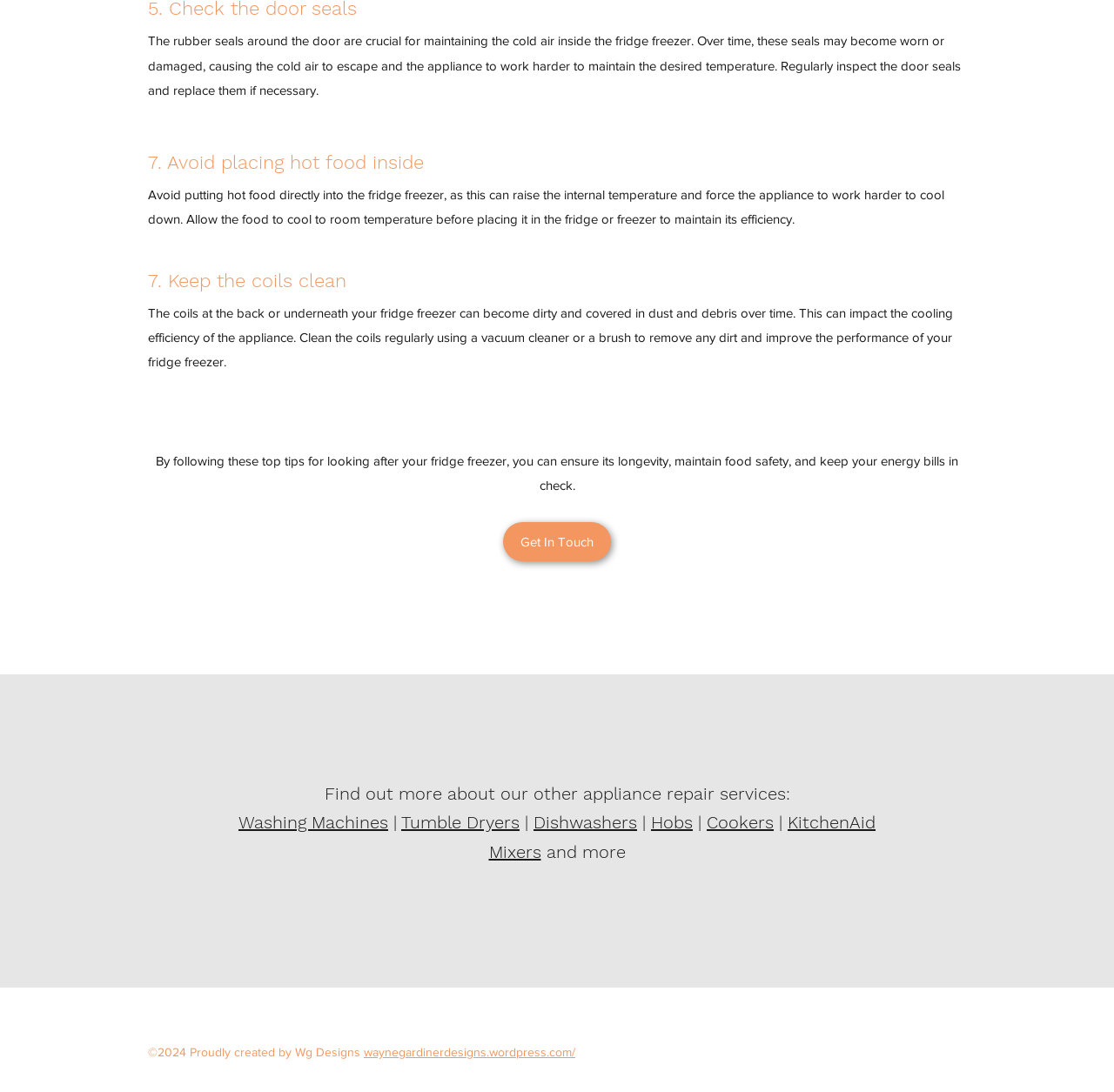Find and specify the bounding box coordinates that correspond to the clickable region for the instruction: "Learn more about Washing Machines".

[0.214, 0.744, 0.348, 0.763]